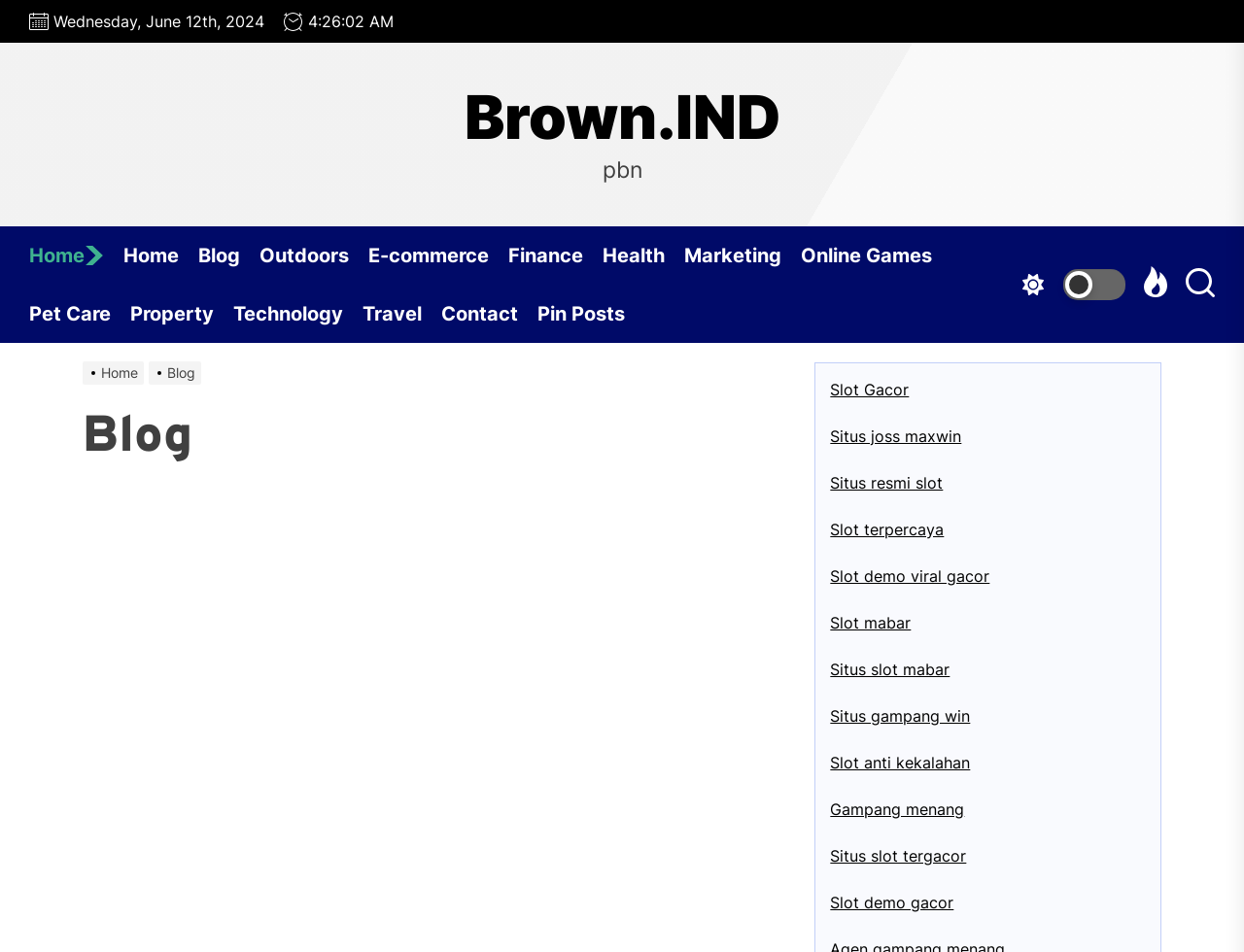Describe the webpage meticulously, covering all significant aspects.

The webpage is a blog page with a title "Blog - Brown.IND" at the top. Below the title, there is a date and time display, showing "Wednesday, June 12th, 2024" and "4:26:02 AM" respectively. To the right of the date and time, there is a link to "Brown.IND" and a text "pbn".

The main navigation menu is located below the date and time, spanning across the top of the page. It consists of 13 links, including "Home", "Blog", "Outdoors", "E-commerce", "Finance", "Health", "Marketing", "Online Games", "Pet Care", "Property", "Technology", "Travel", and "Contact". The links are arranged horizontally, with "Home" on the left and "Contact" on the right.

Below the navigation menu, there is a main content area. At the top of this area, there is a breadcrumbs navigation menu, showing the path "Home > Blog". Below the breadcrumbs, there is a header section with a heading "Blog".

The main content of the page consists of a list of 10 links, each with a descriptive text. The links are arranged vertically, with the first link "Slot Gacor" at the top and the last link "Slot demo gacor" at the bottom. The links are positioned to the right of the breadcrumbs and header sections.

To the right of the main content area, there are three buttons, arranged vertically. The buttons do not have any descriptive text.

Overall, the webpage has a simple and clean layout, with a clear hierarchy of elements and a focus on the main content area.